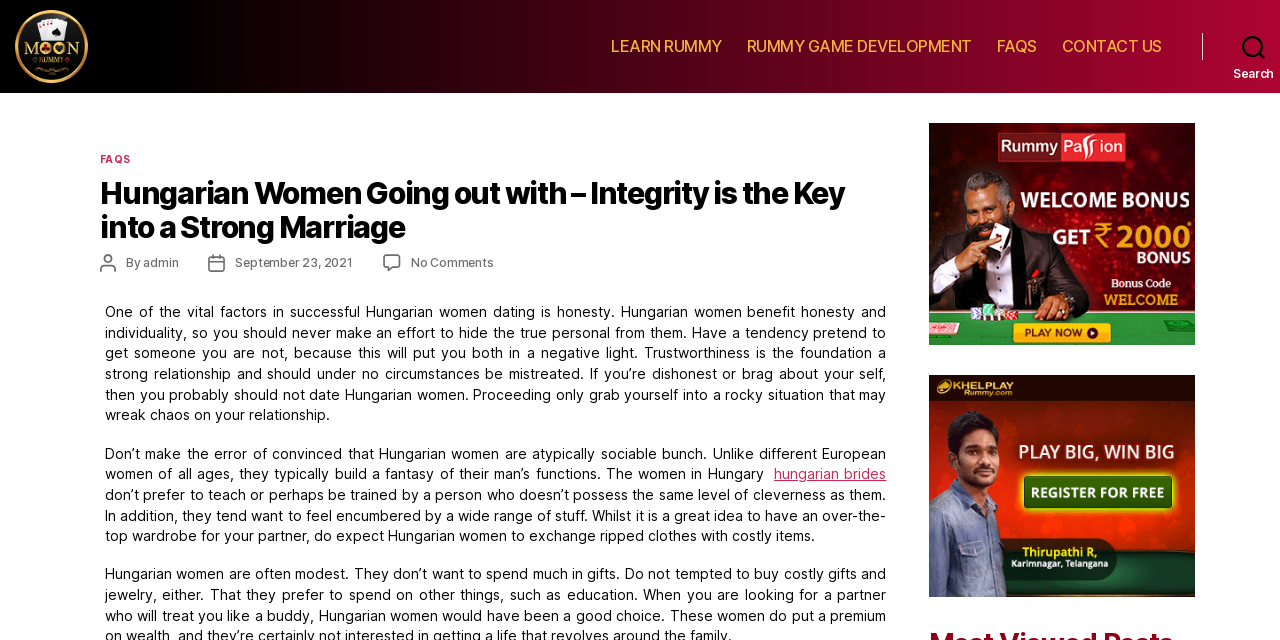Please specify the bounding box coordinates for the clickable region that will help you carry out the instruction: "Visit the 'CONTACT US' page".

[0.83, 0.094, 0.908, 0.124]